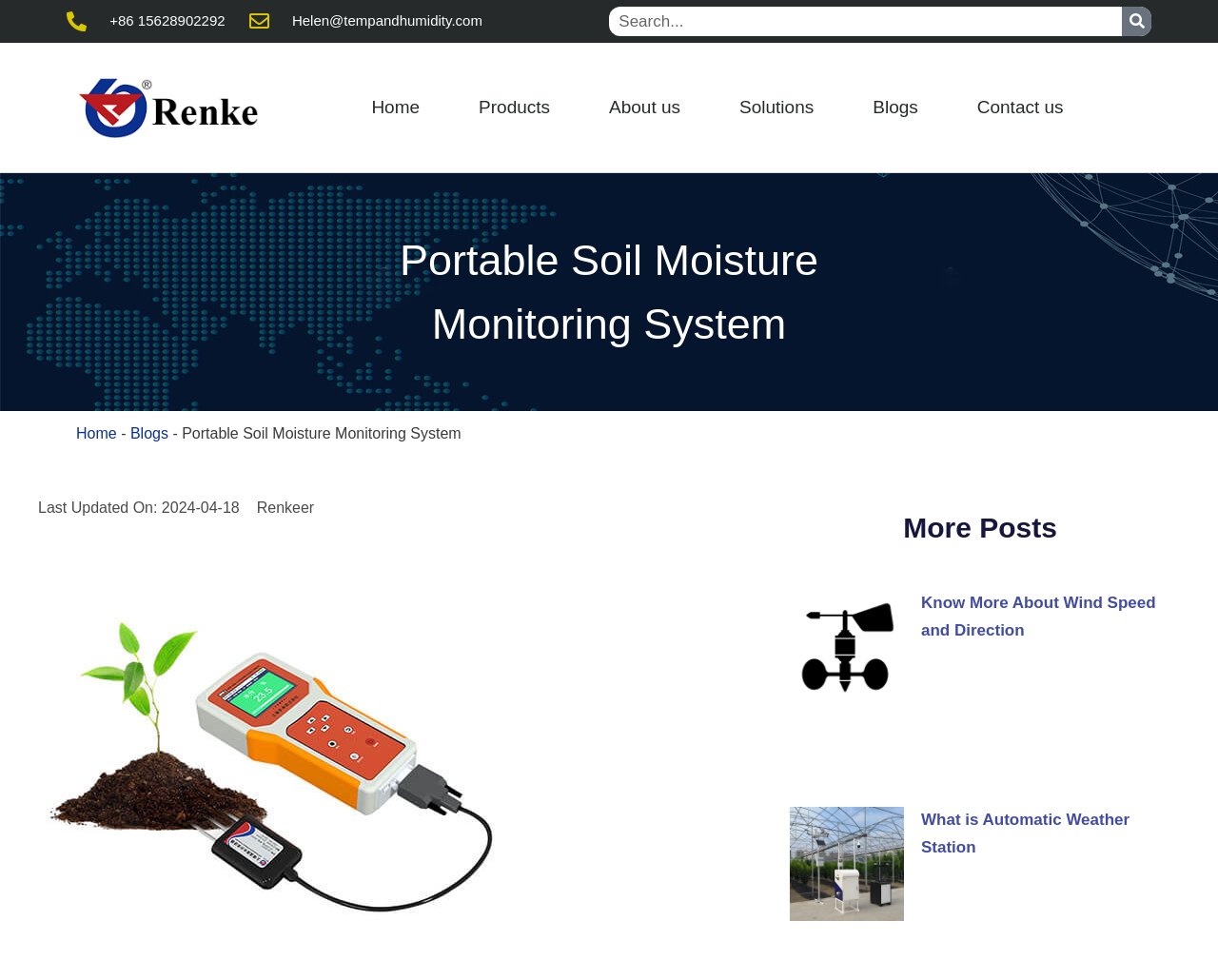Please identify the webpage's heading and generate its text content.

Portable Soil Moisture Monitoring System